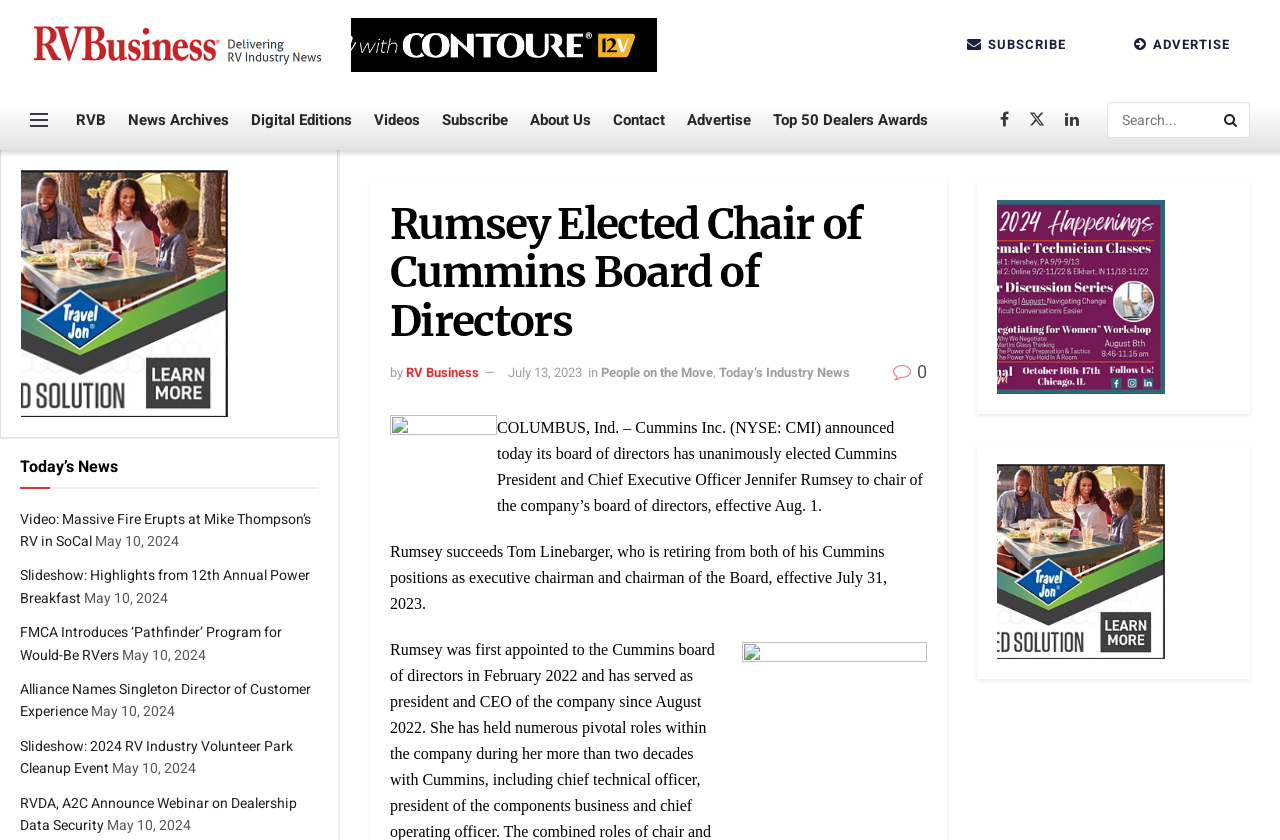What is the position of Tom Linebarger after July 31, 2023?
Give a comprehensive and detailed explanation for the question.

I found the answer by reading the text 'Rumsey succeeds Tom Linebarger, who is retiring from both of his Cummins positions as executive chairman and chairman of the Board, effective July 31, 2023'.